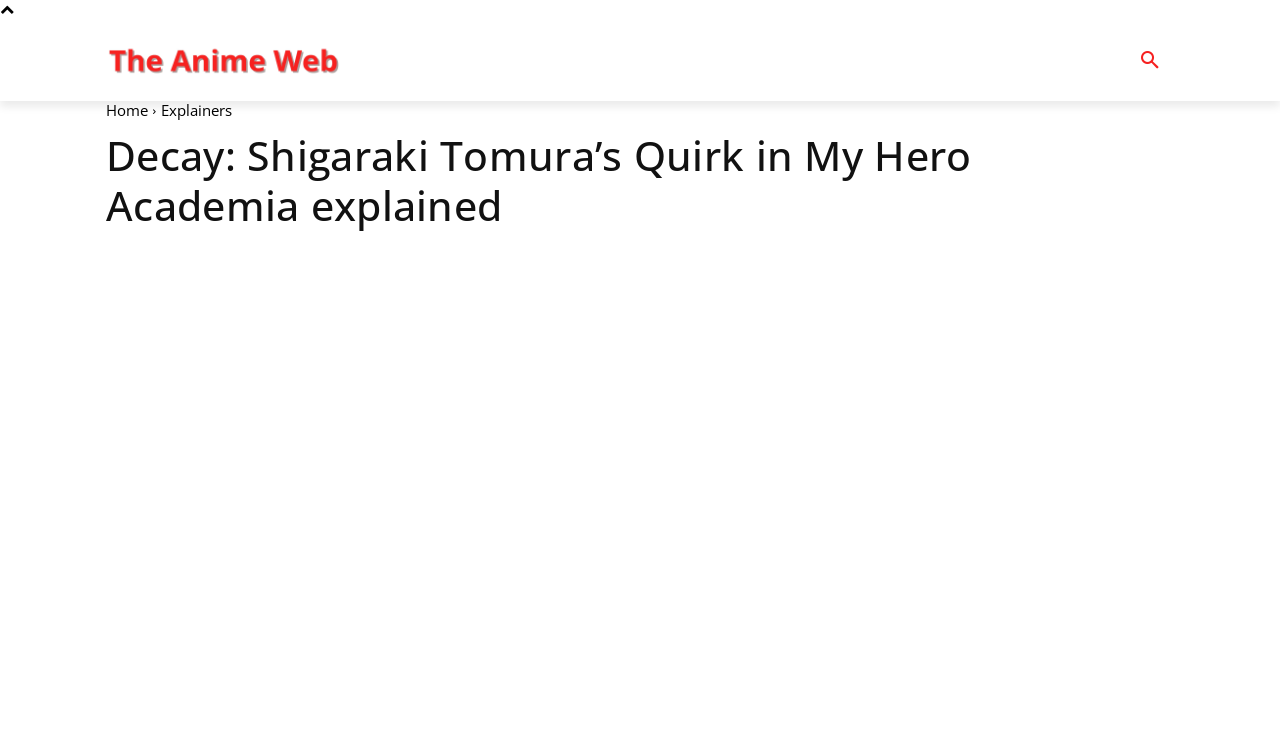Create a full and detailed caption for the entire webpage.

The webpage is about My Hero Academia, specifically focusing on Tomura Shigaraki's Quirk. At the top left corner, there is a logo image with a corresponding link. Next to the logo, there is a navigation menu with links to different sections, including "ABOUT", "EXPLAINERS", "FEATURES", "LISTS", and "NEWS", which are aligned horizontally. 

Below the navigation menu, there is a heading that reads "Decay: Shigaraki Tomura's Quirk in My Hero Academia explained". This heading is positioned near the top of the page, spanning almost the entire width. 

On the top right corner, there is a "Search" button and a "MORE" static text element. Additionally, there are two links, "Home" and "Explainers", positioned above the heading, but below the navigation menu.